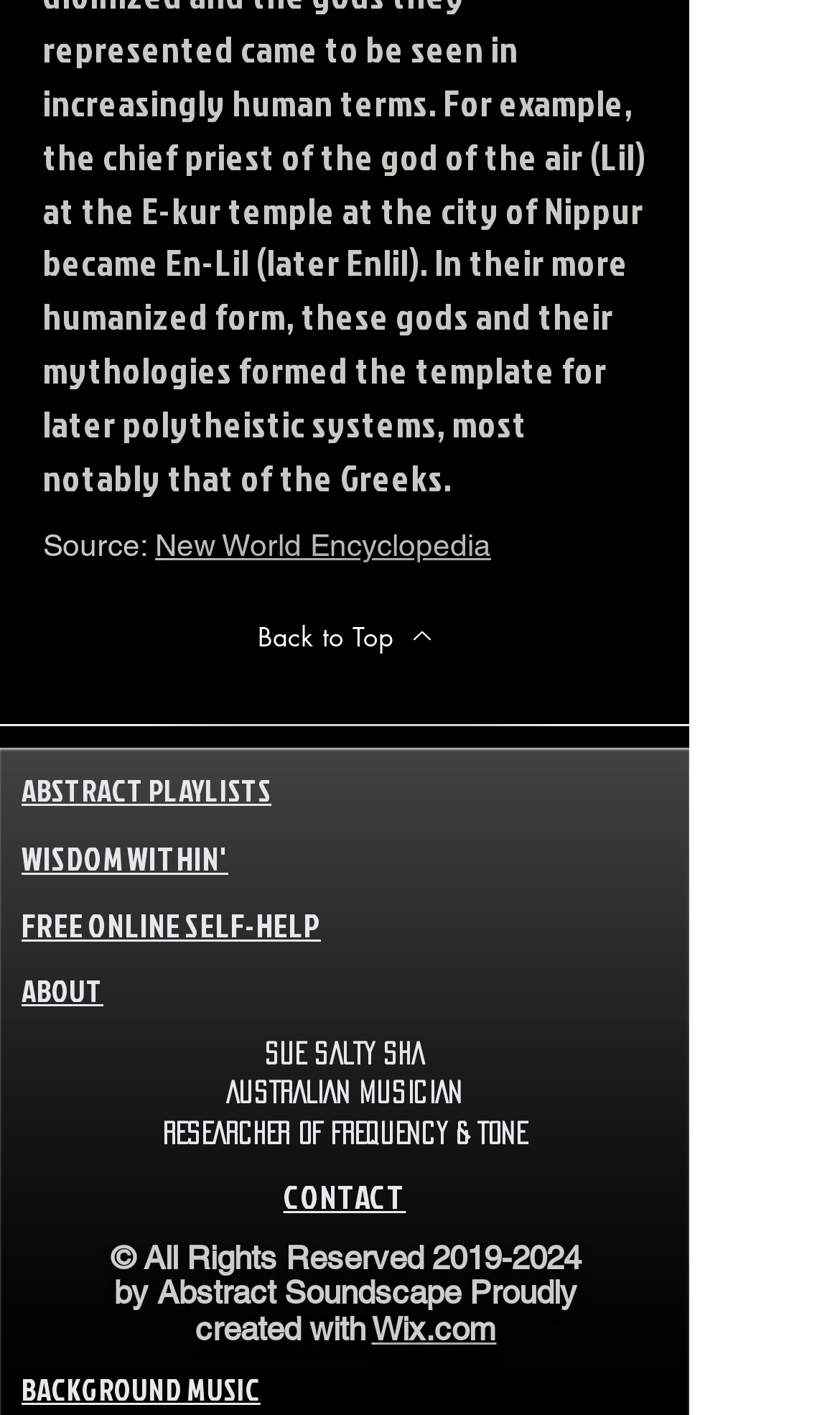Locate the bounding box coordinates of the area you need to click to fulfill this instruction: 'go back to top'. The coordinates must be in the form of four float numbers ranging from 0 to 1: [left, top, right, bottom].

[0.205, 0.417, 0.615, 0.481]